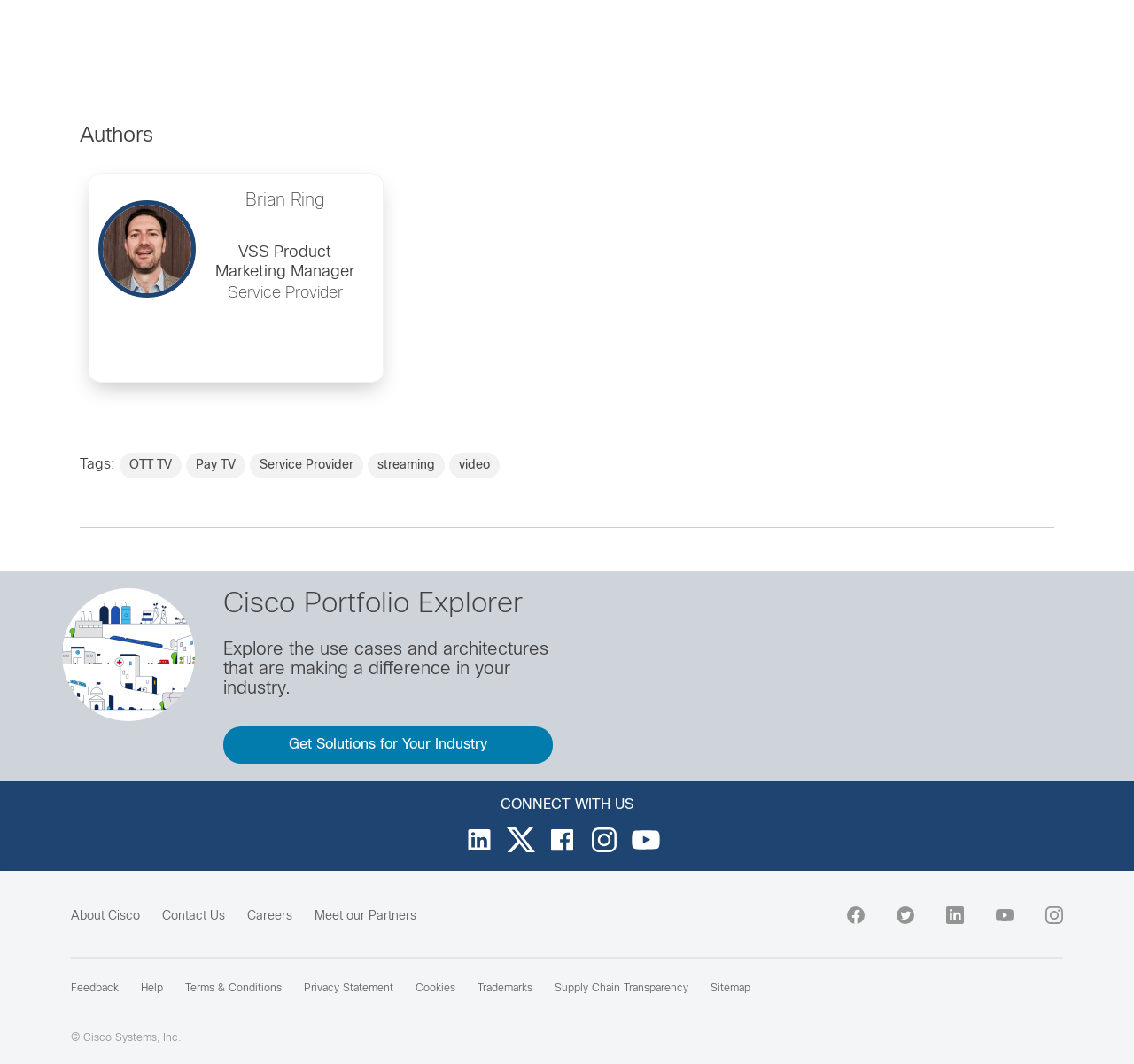How can users connect with Cisco?
Please look at the screenshot and answer in one word or a short phrase.

Through social media links